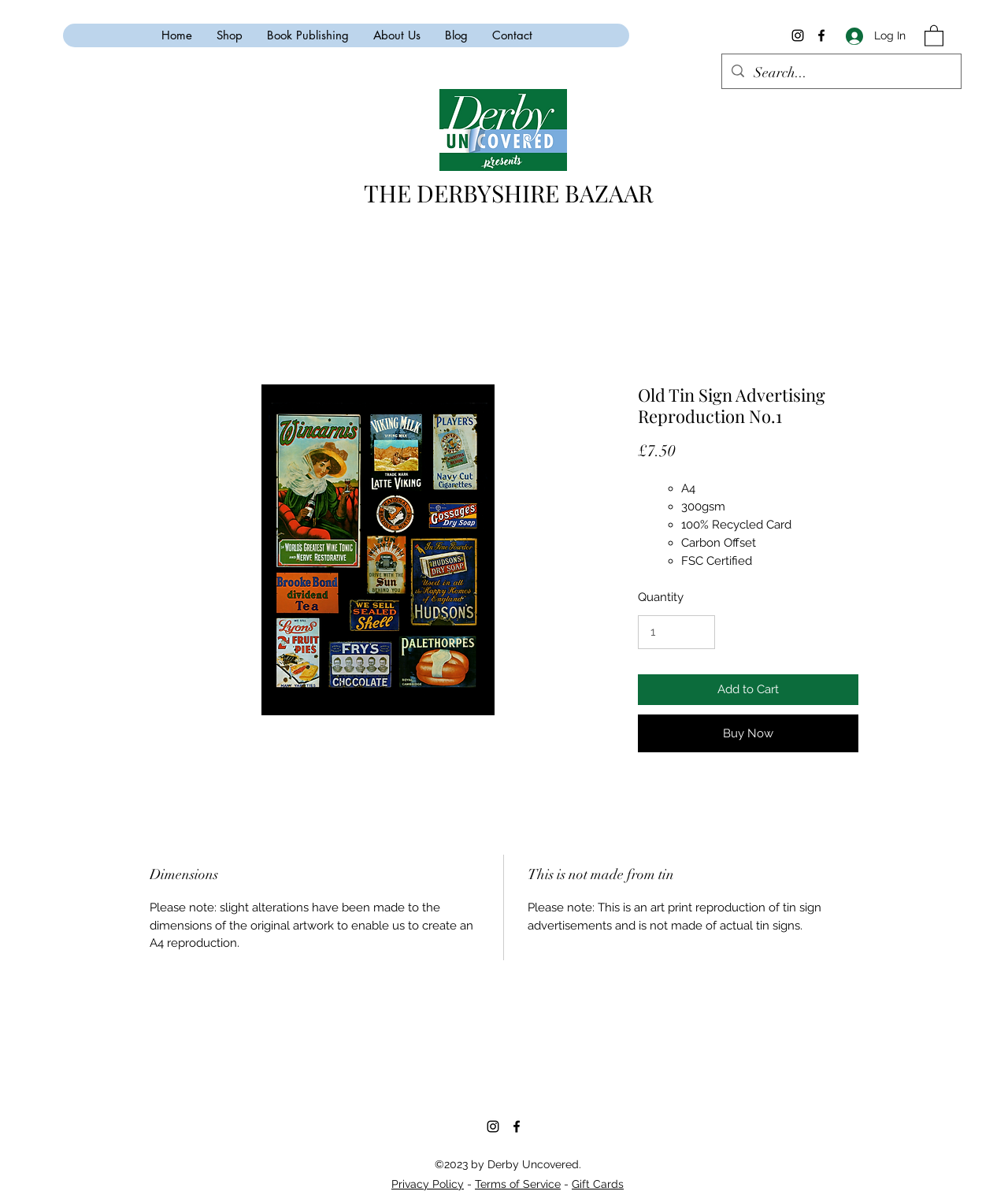Determine the bounding box coordinates of the clickable element necessary to fulfill the instruction: "Check the 'Facebook' social media link". Provide the coordinates as four float numbers within the 0 to 1 range, i.e., [left, top, right, bottom].

[0.807, 0.023, 0.823, 0.036]